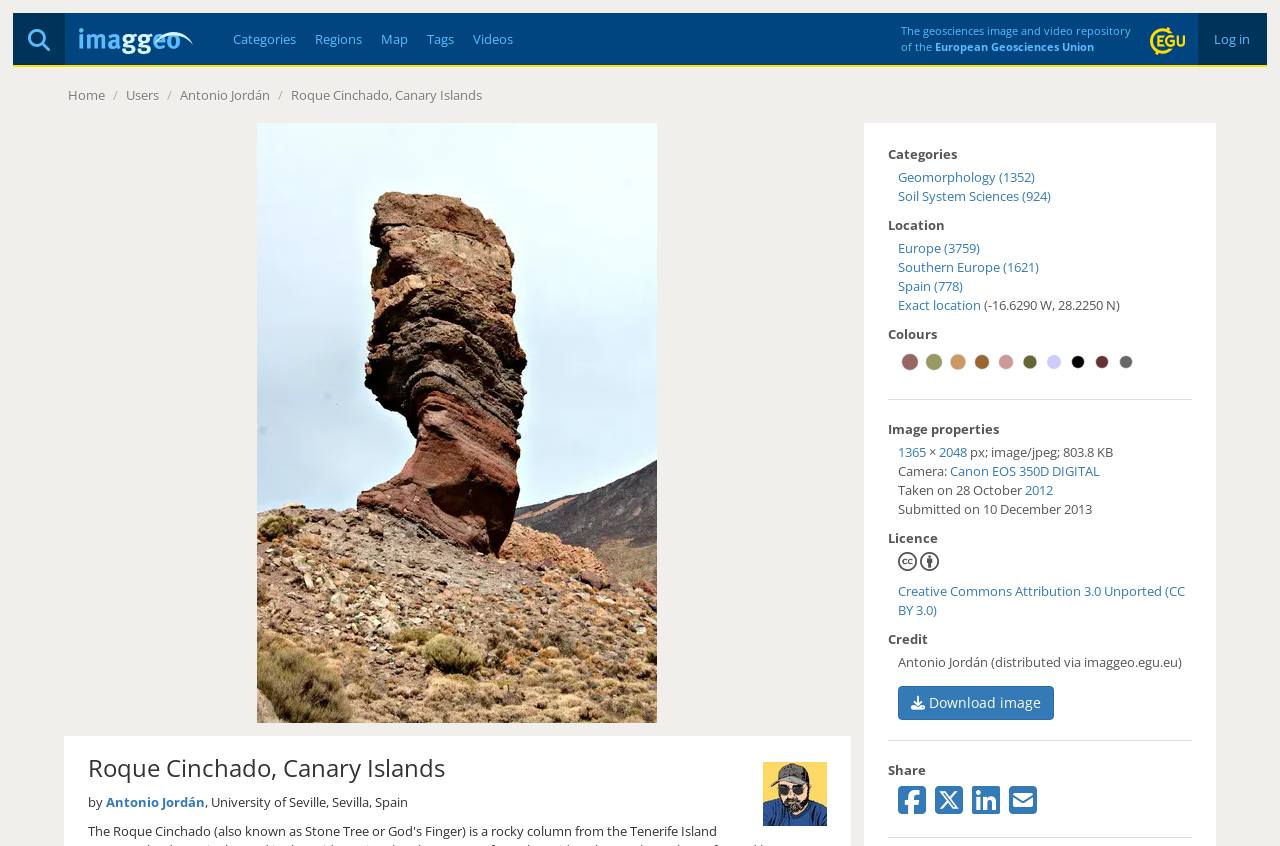Respond with a single word or phrase to the following question: What is the camera used to take the image?

Canon EOS 350D DIGITAL